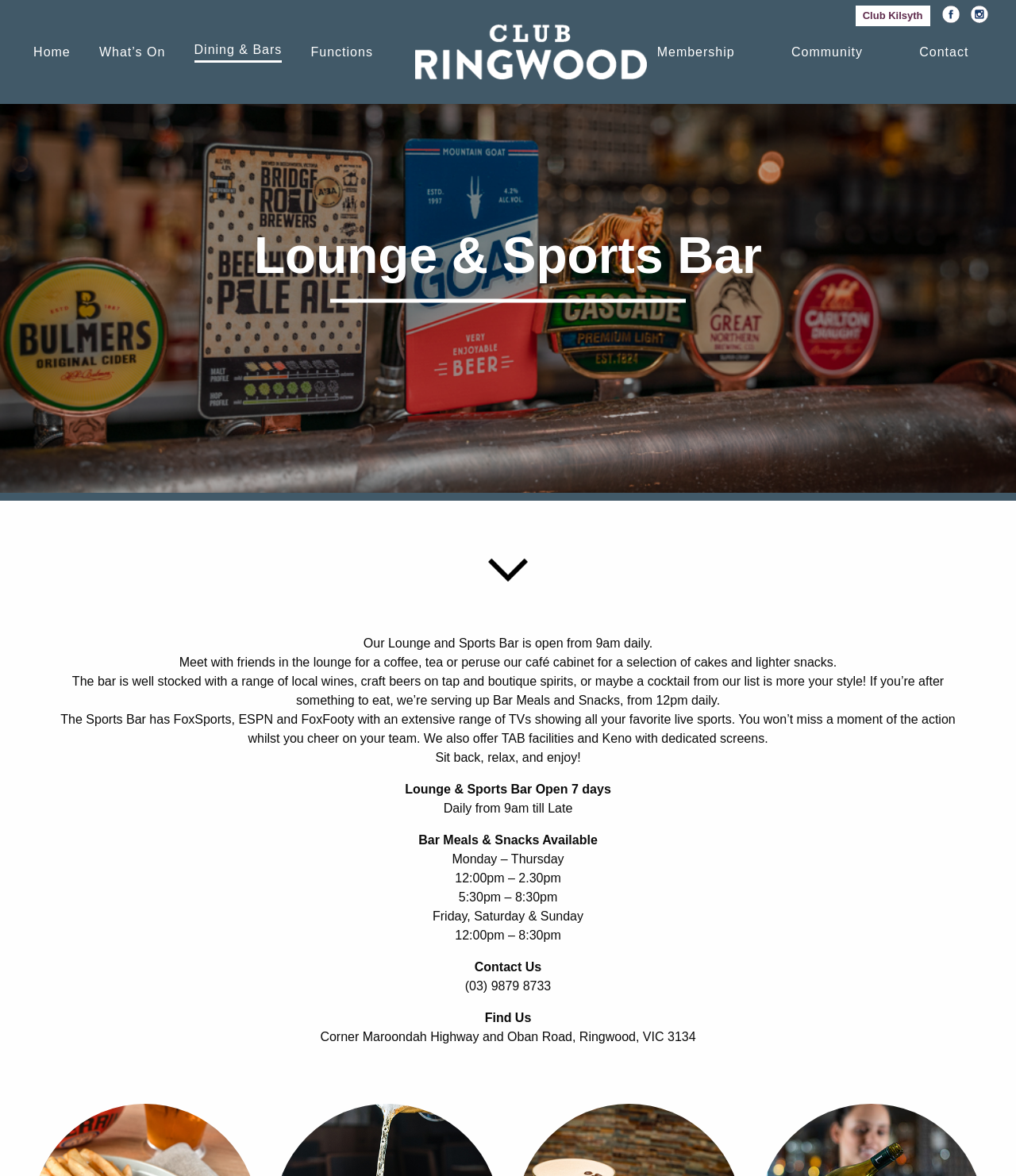Elaborate on the information and visuals displayed on the webpage.

The webpage is about the Lounge at Club Ringwood, a social club that offers various amenities and services. At the top of the page, there is a navigation menu with links to different sections of the website, including "Home", "What's On", "Dining & Bars", "Functions", "Membership", "Community", and "Contact". The menu is followed by the Club Kilsyth logo, which is an image.

Below the navigation menu, there is a heading that reads "Lounge & Sports Bar". This section describes the lounge and sports bar area, which is open from 9 am daily. There are three paragraphs of text that provide more information about the lounge, including the types of food and drinks available, the sports bar facilities, and the atmosphere.

To the right of the text, there is an arrow-down image. Below the text, there are several lines of text that provide more details about the lounge and sports bar, including the opening hours, food and drink options, and sports facilities.

At the bottom of the page, there is a section with contact information, including a phone number and address. The address is provided in detail, including the corner location and postcode.